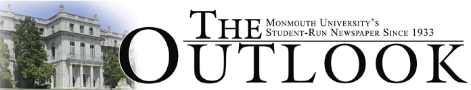What is the year Monmouth University's newspaper was established?
Using the screenshot, give a one-word or short phrase answer.

1933